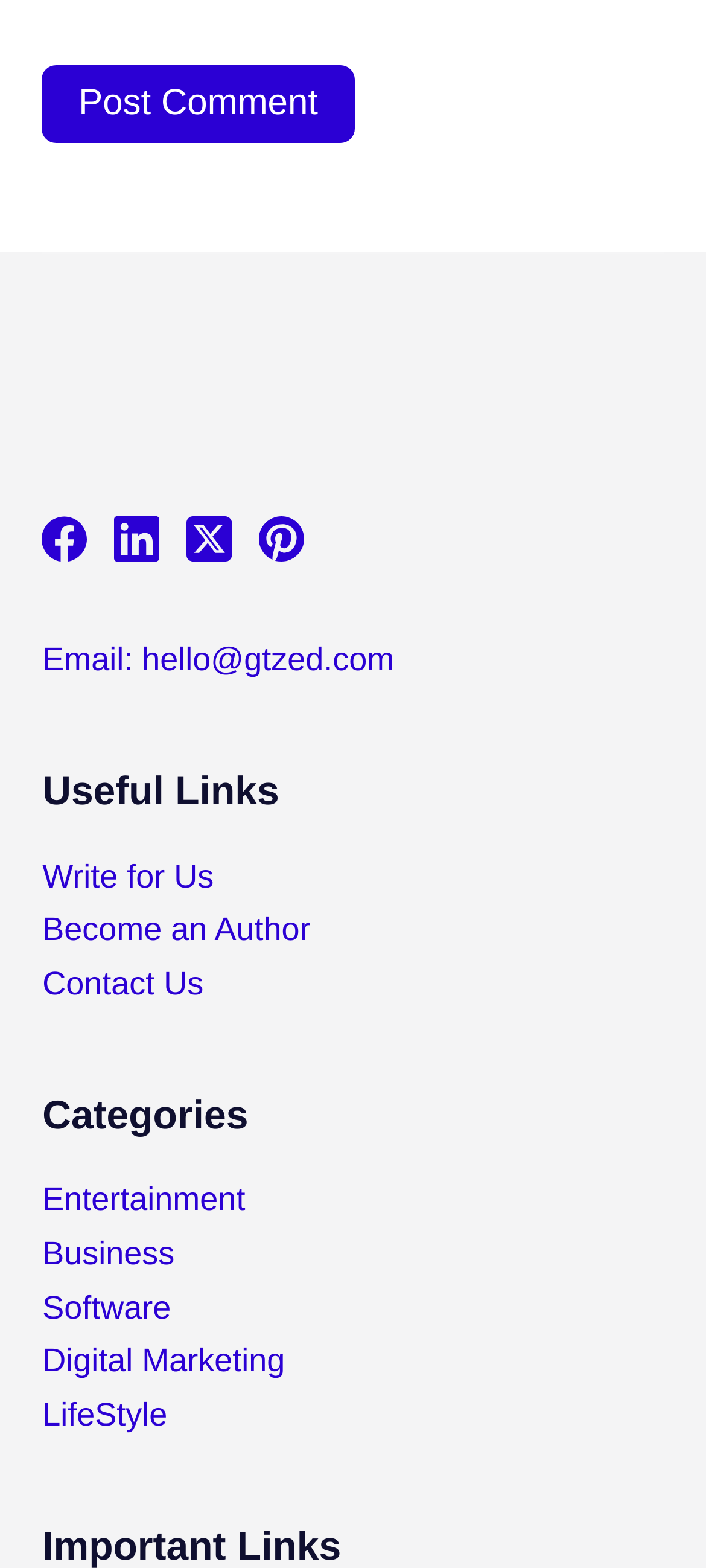How many social media links are there?
Please use the visual content to give a single word or phrase answer.

4